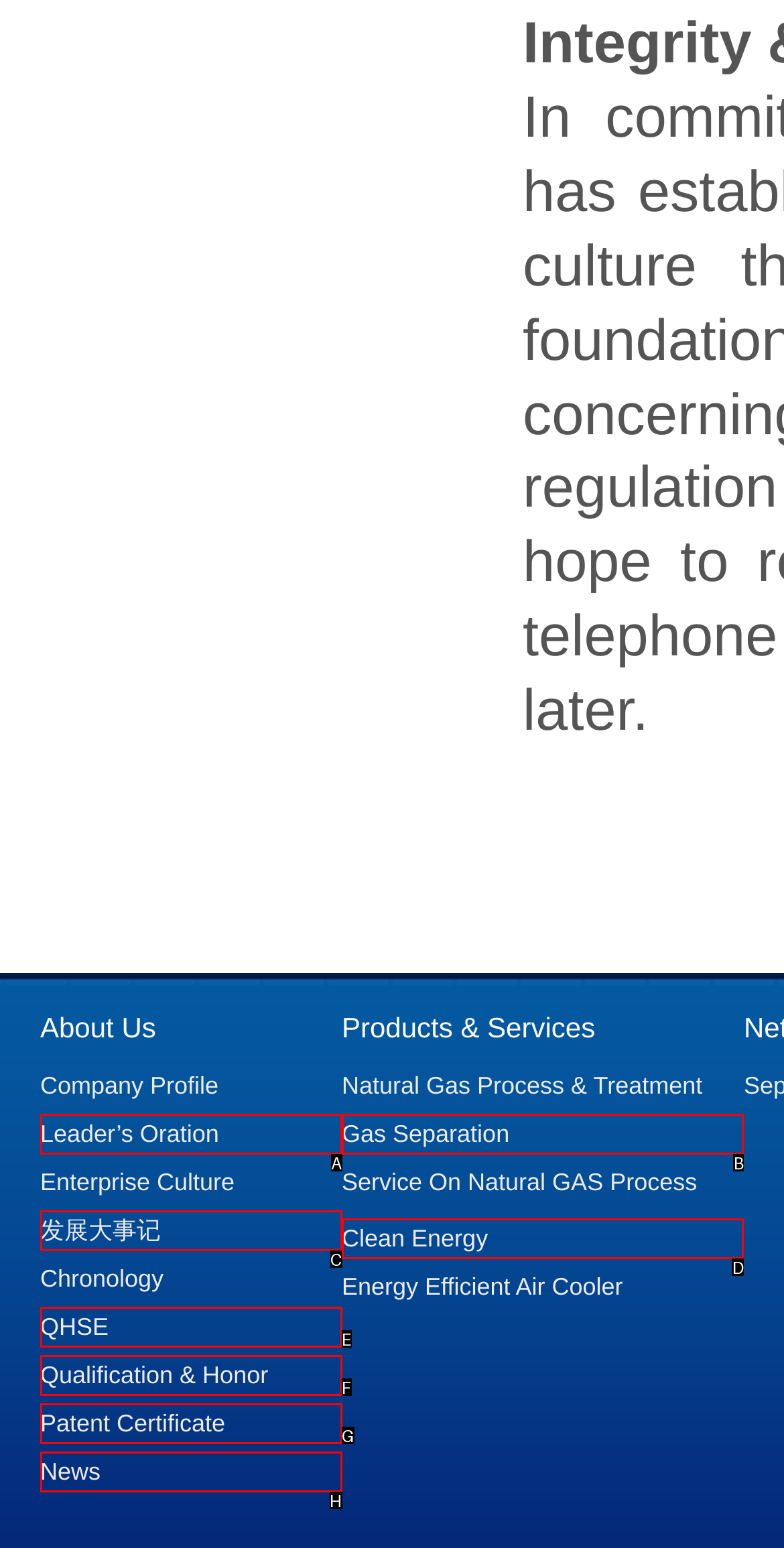Determine the UI element that matches the description: Qualification & Honor
Answer with the letter from the given choices.

F